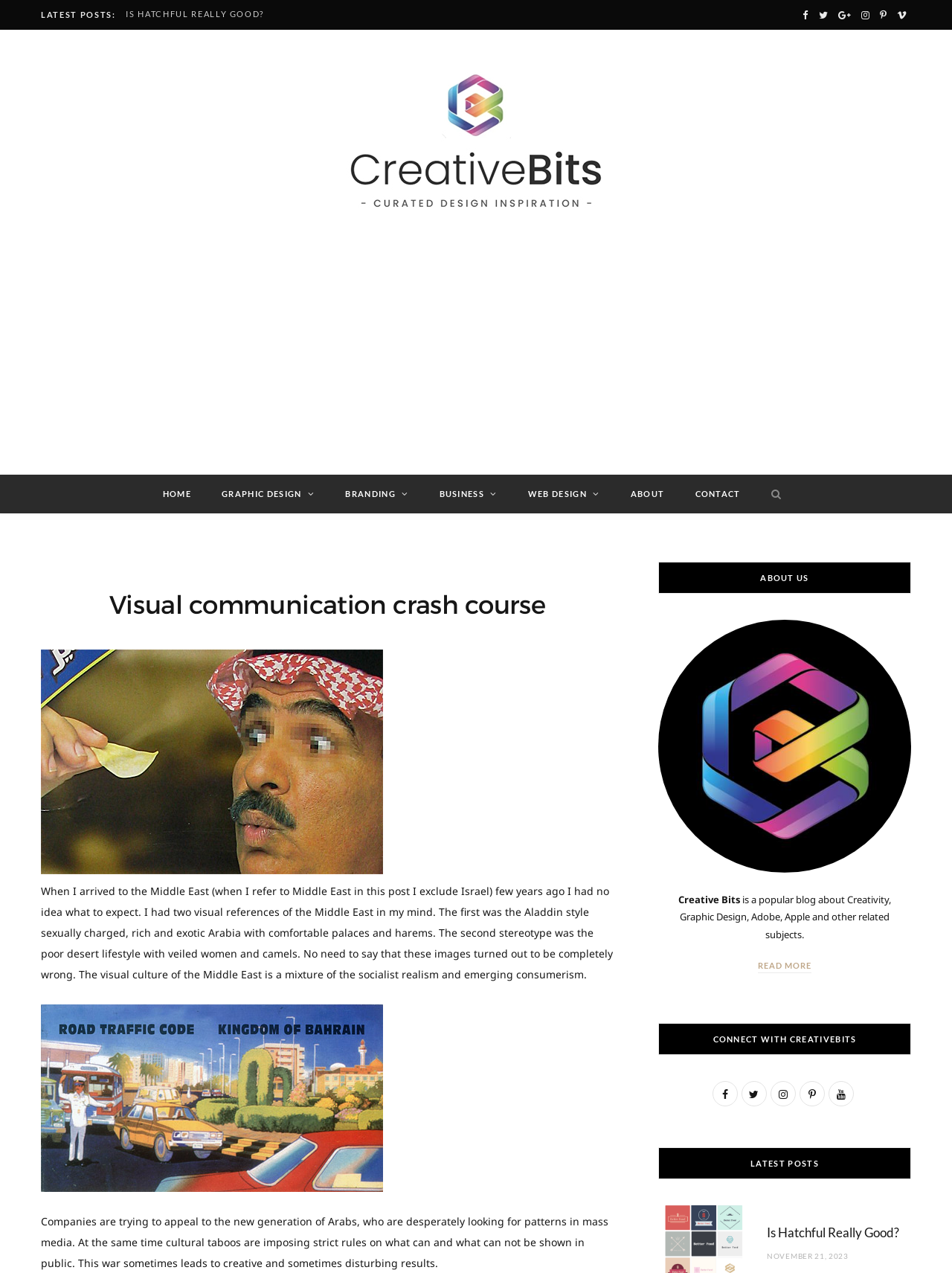Please respond to the question using a single word or phrase:
What is the title of the latest post?

Is Hatchful Really Good?